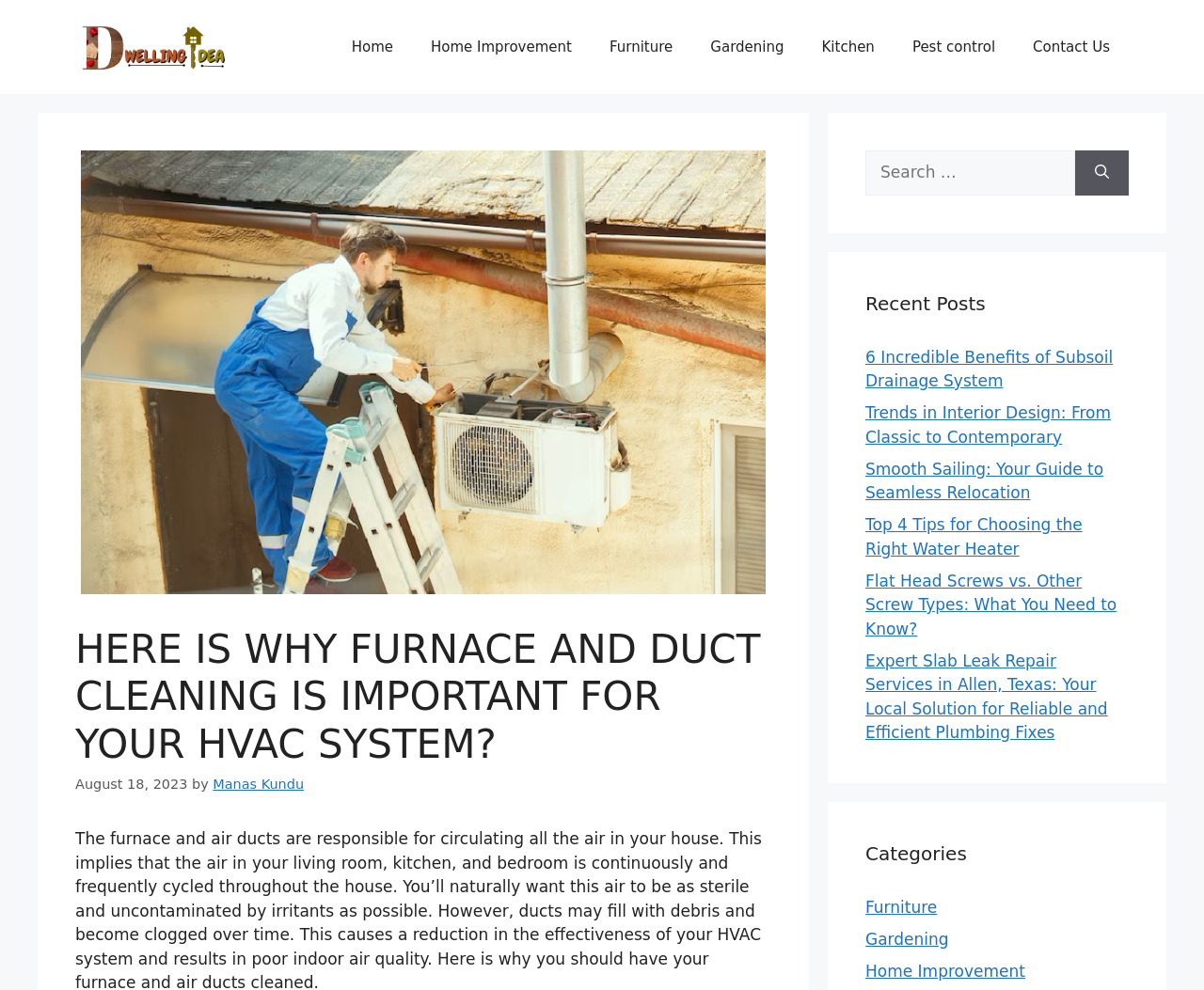Produce a meticulous description of the webpage.

The webpage is about a blog post titled "HERE IS WHY FURNACE AND DUCT CLEANING IS IMPORTANT FOR YOUR HVAC SYSTEM?" on a website called Dwellingidea. At the top of the page, there is a banner with the site's name and a navigation menu with links to various categories such as Home, Home Improvement, Furniture, Gardening, Kitchen, Pest control, and Contact Us.

Below the navigation menu, there is a large image related to HVAC systems. The main content of the page is a blog post with a heading that matches the title of the page. The post is dated August 18, 2023, and is written by Manas Kundu.

On the right side of the page, there is a search box with a label "Search for:" and a search button. Below the search box, there is a section titled "Recent Posts" that lists six recent blog posts with links to each post. The posts have titles such as "6 Incredible Benefits of Subsoil Drainage System", "Trends in Interior Design: From Classic to Contemporary", and "Expert Slab Leak Repair Services in Allen, Texas".

Further down the page, there is a section titled "Categories" that lists three categories: Furniture, Gardening, and Home Improvement, each with a link to a corresponding page.